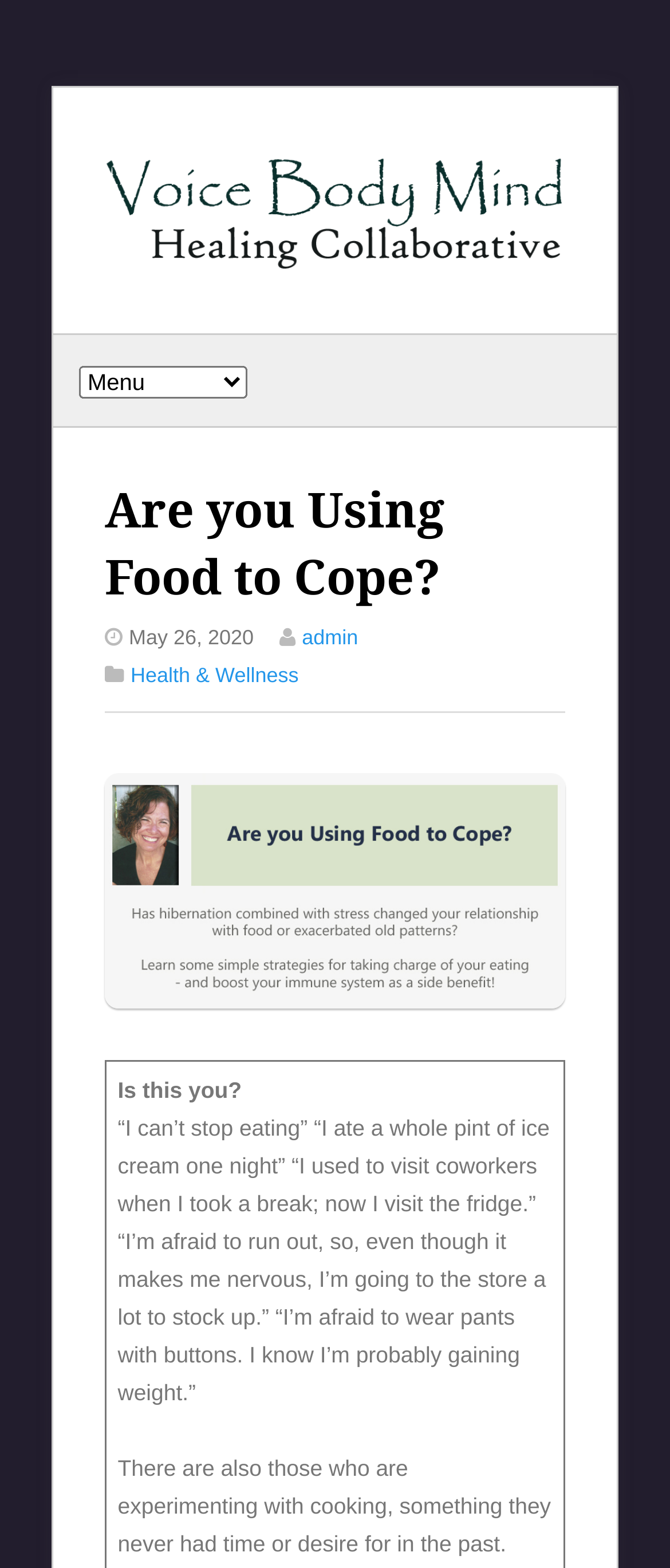Find the bounding box of the UI element described as follows: "admin".

[0.451, 0.398, 0.534, 0.414]